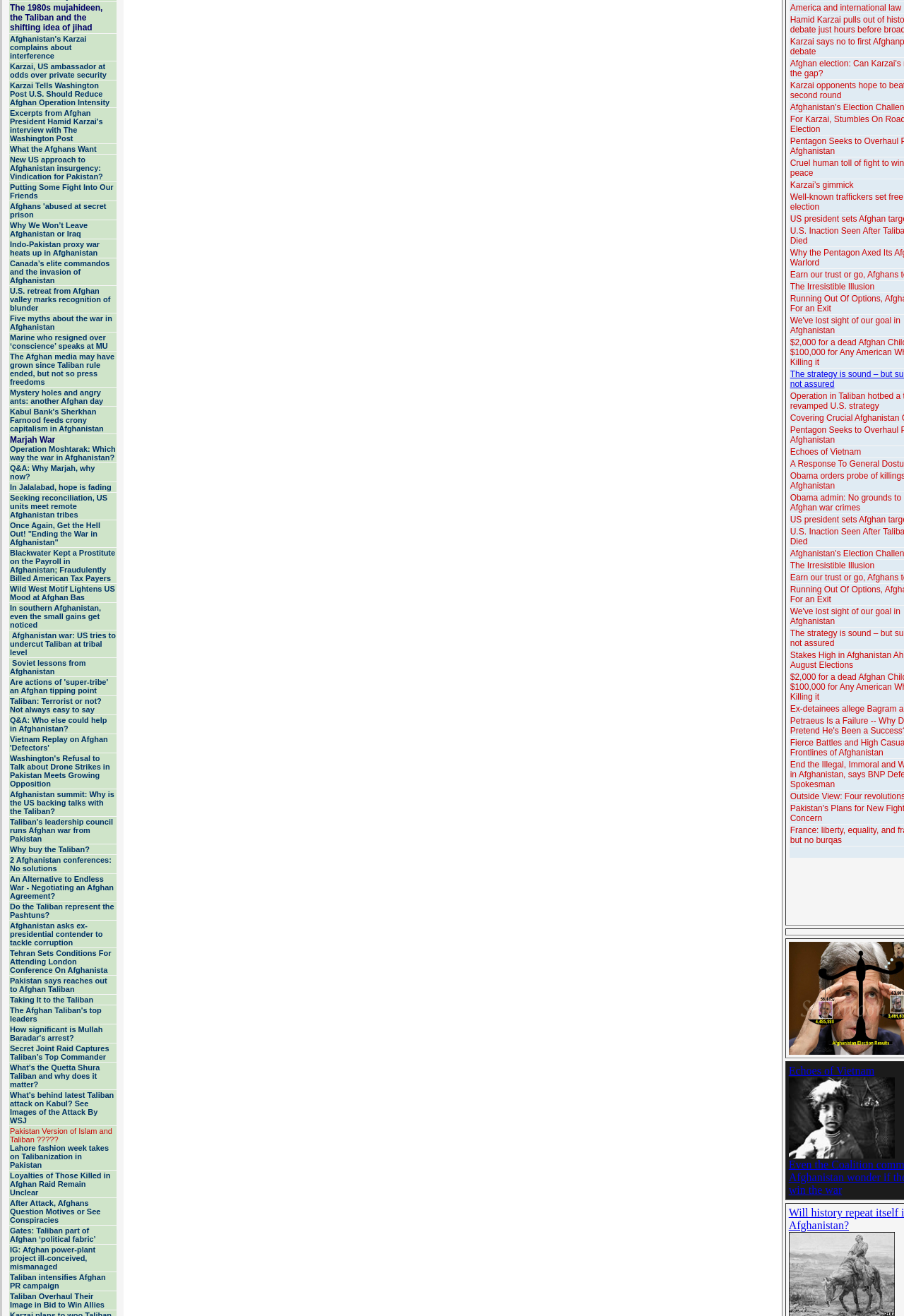Pinpoint the bounding box coordinates of the element that must be clicked to accomplish the following instruction: "Open 'Karzai Tells Washington Post U.S. Should Reduce Afghan Operation Intensity'". The coordinates should be in the format of four float numbers between 0 and 1, i.e., [left, top, right, bottom].

[0.011, 0.062, 0.121, 0.081]